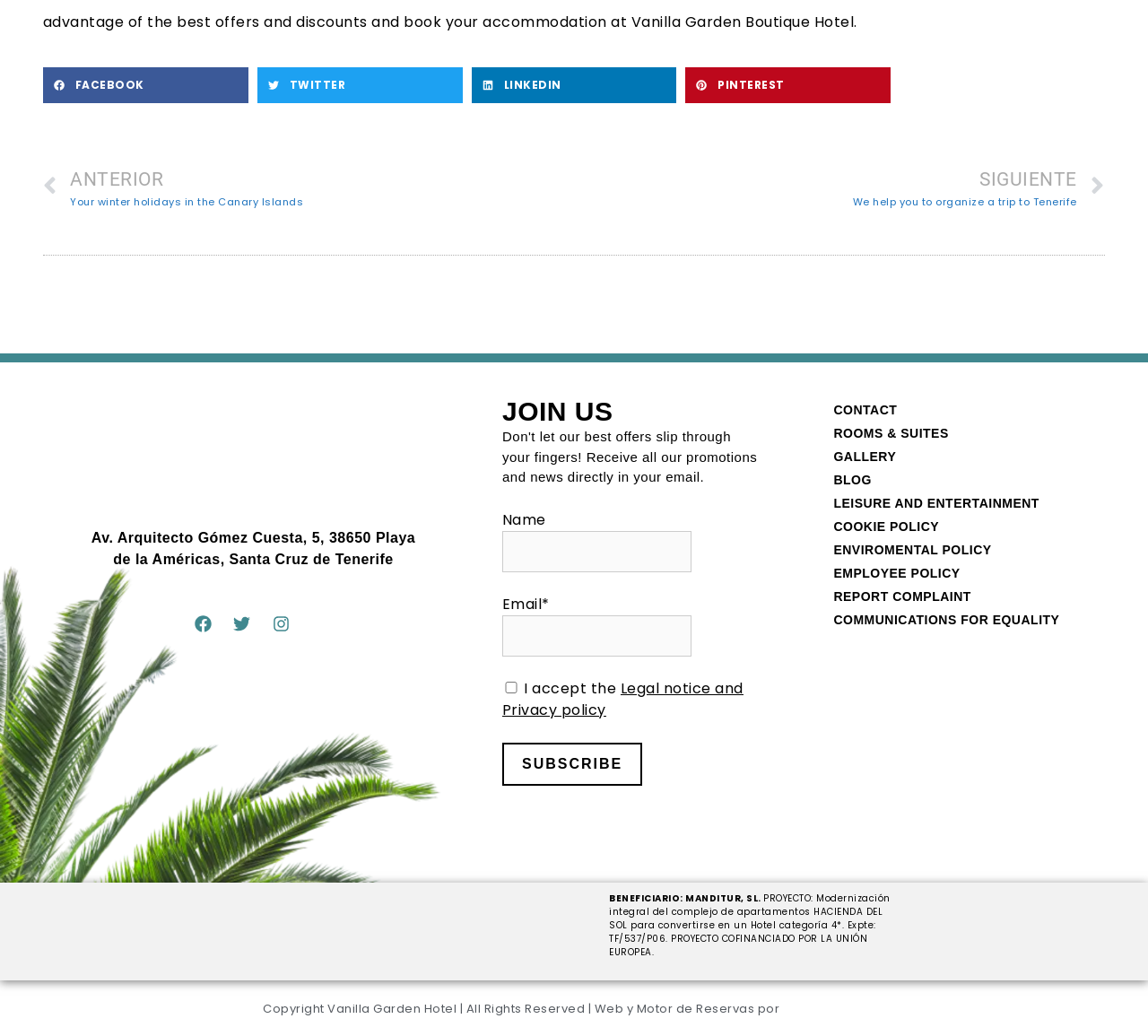Pinpoint the bounding box coordinates of the area that must be clicked to complete this instruction: "Check the LEGAL NOTICE AND PRIVACY POLICY".

[0.437, 0.654, 0.648, 0.695]